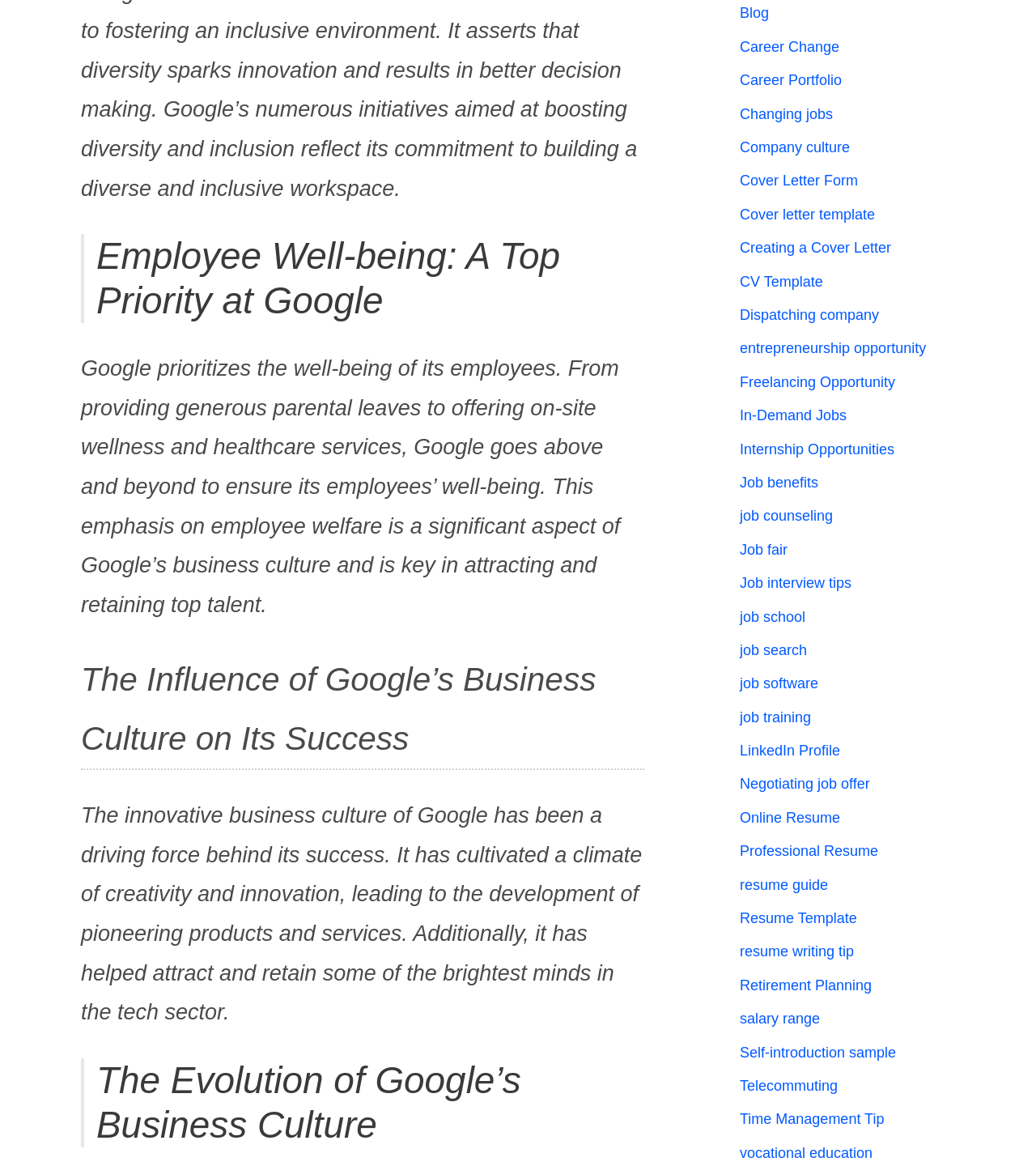Predict the bounding box coordinates of the area that should be clicked to accomplish the following instruction: "Click on the 'Blog' link". The bounding box coordinates should consist of four float numbers between 0 and 1, i.e., [left, top, right, bottom].

[0.714, 0.004, 0.742, 0.018]